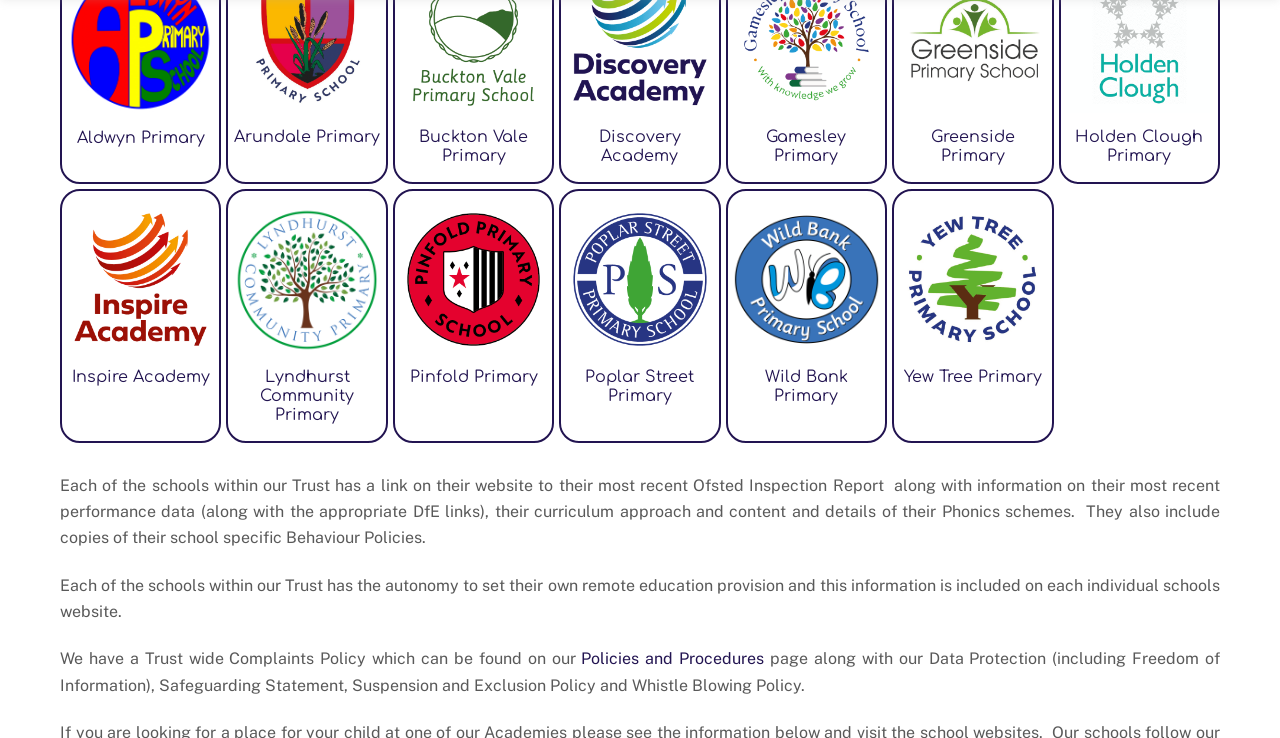Please identify the bounding box coordinates of the region to click in order to complete the task: "explore Lyndhurst Community Primary". The coordinates must be four float numbers between 0 and 1, specified as [left, top, right, bottom].

[0.203, 0.499, 0.277, 0.575]